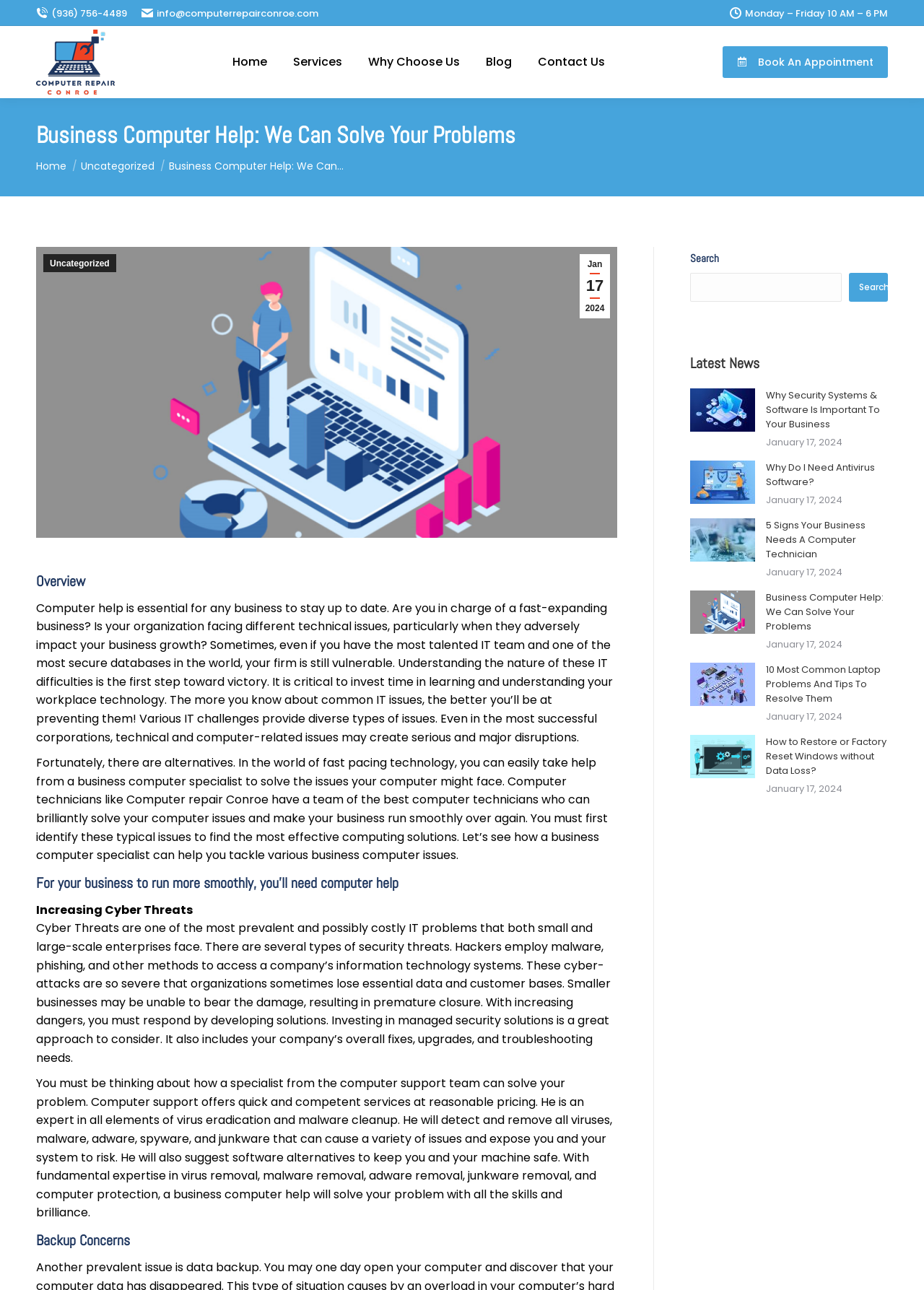Please identify the bounding box coordinates of the area I need to click to accomplish the following instruction: "Contact the computer repair service".

[0.153, 0.005, 0.345, 0.015]